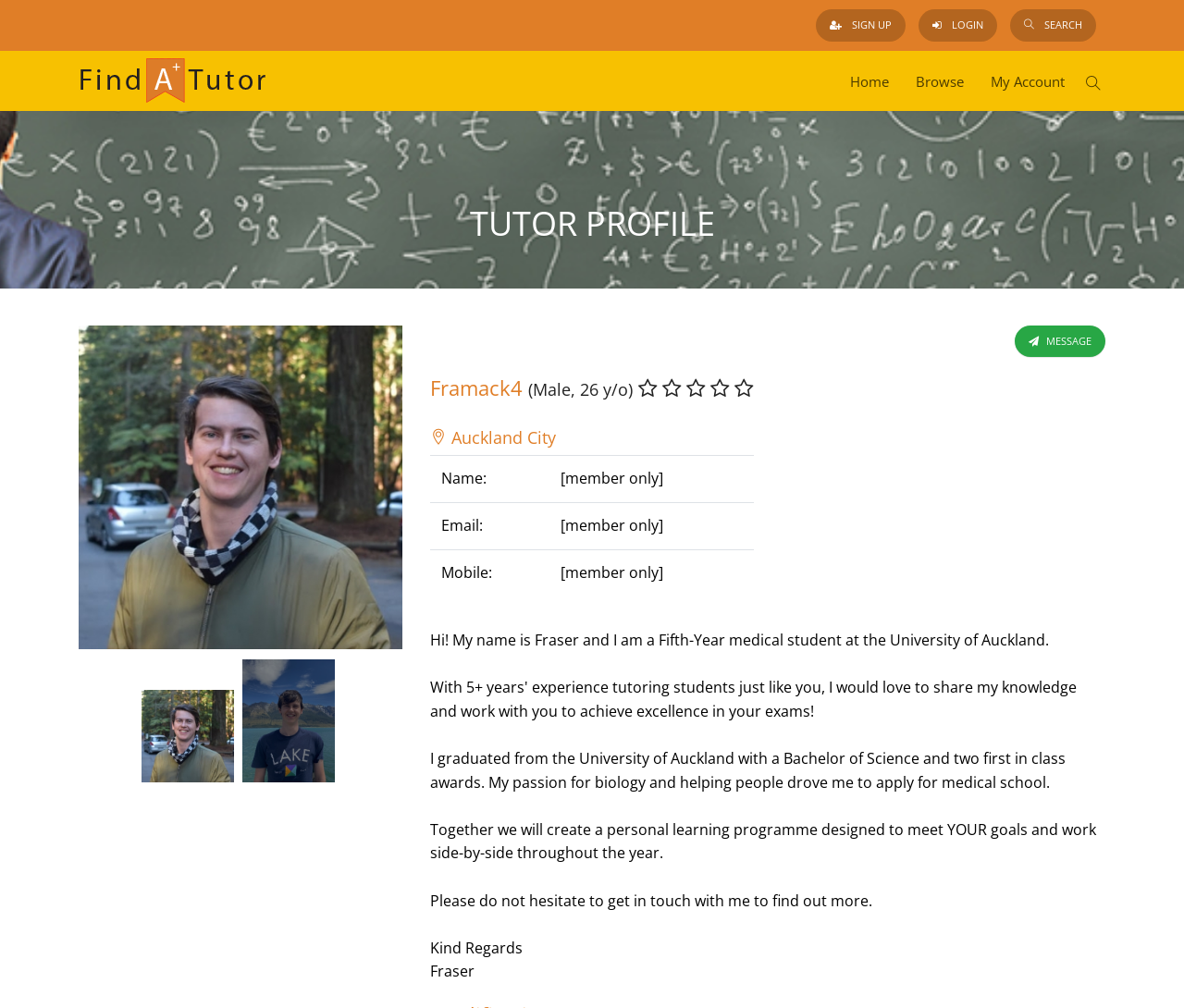Identify the bounding box coordinates of the clickable region required to complete the instruction: "Search for a tutor". The coordinates should be given as four float numbers within the range of 0 and 1, i.e., [left, top, right, bottom].

[0.853, 0.009, 0.926, 0.041]